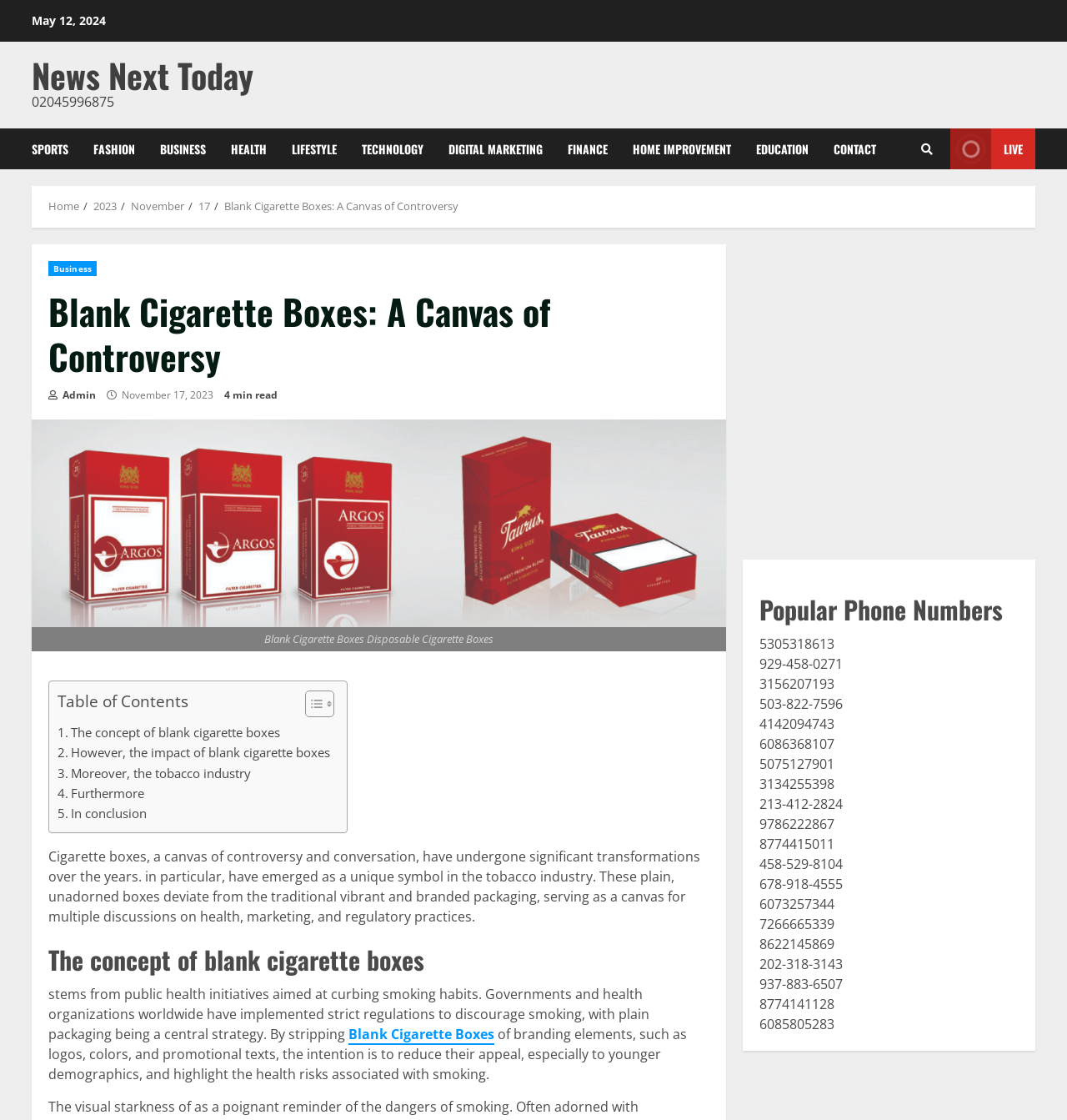Identify and provide the title of the webpage.

Blank Cigarette Boxes: A Canvas of Controversy